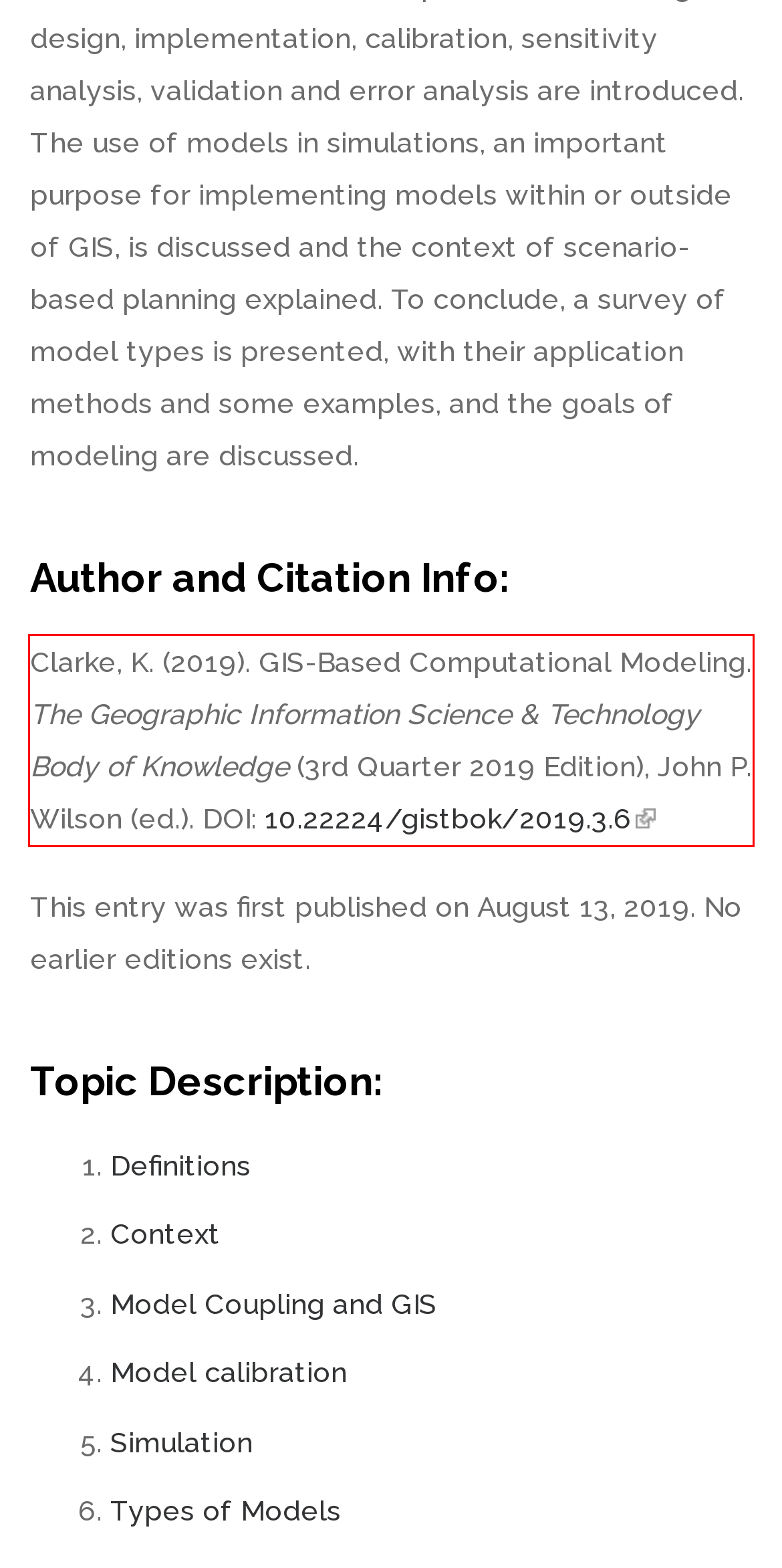You are provided with a screenshot of a webpage featuring a red rectangle bounding box. Extract the text content within this red bounding box using OCR.

Clarke, K. (2019). GIS-Based Computational Modeling. The Geographic Information Science & Technology Body of Knowledge (3rd Quarter 2019 Edition), John P. Wilson (ed.). DOI: 10.22224/gistbok/2019.3.6 (link is external)